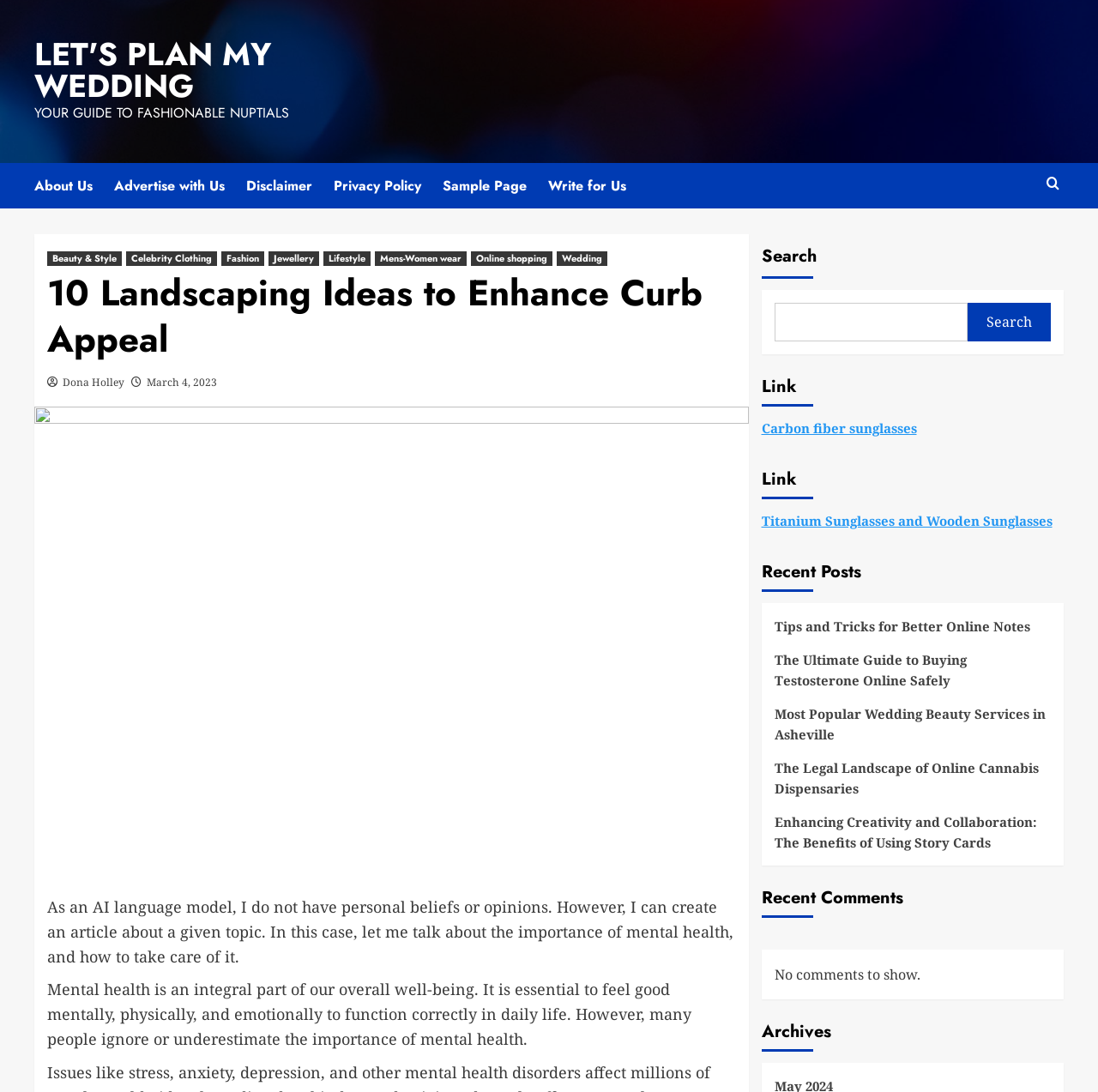Please identify the coordinates of the bounding box that should be clicked to fulfill this instruction: "Check the 'Recent Posts'".

[0.693, 0.51, 0.784, 0.542]